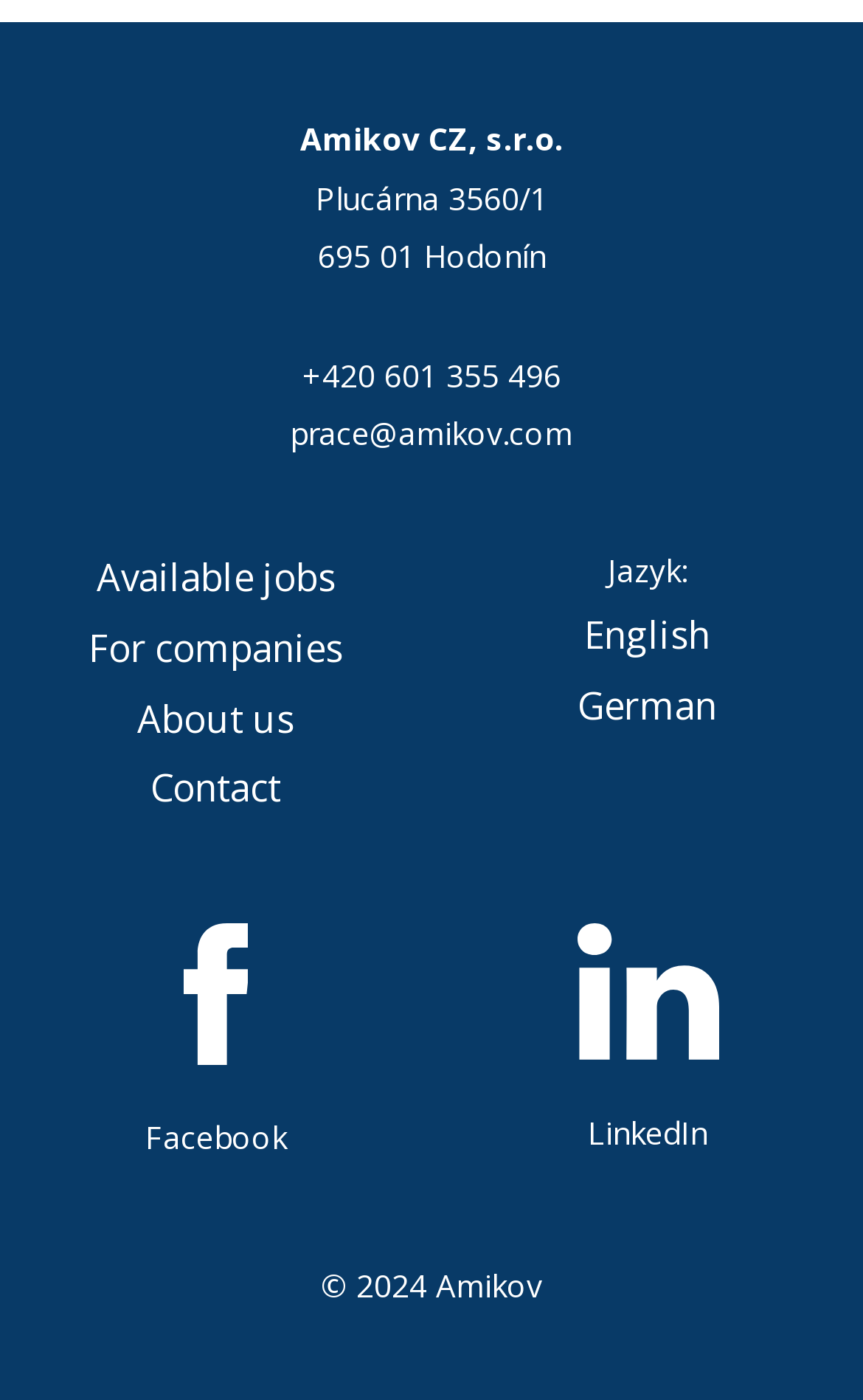Find and specify the bounding box coordinates that correspond to the clickable region for the instruction: "Learn more about the company".

[0.159, 0.494, 0.341, 0.531]